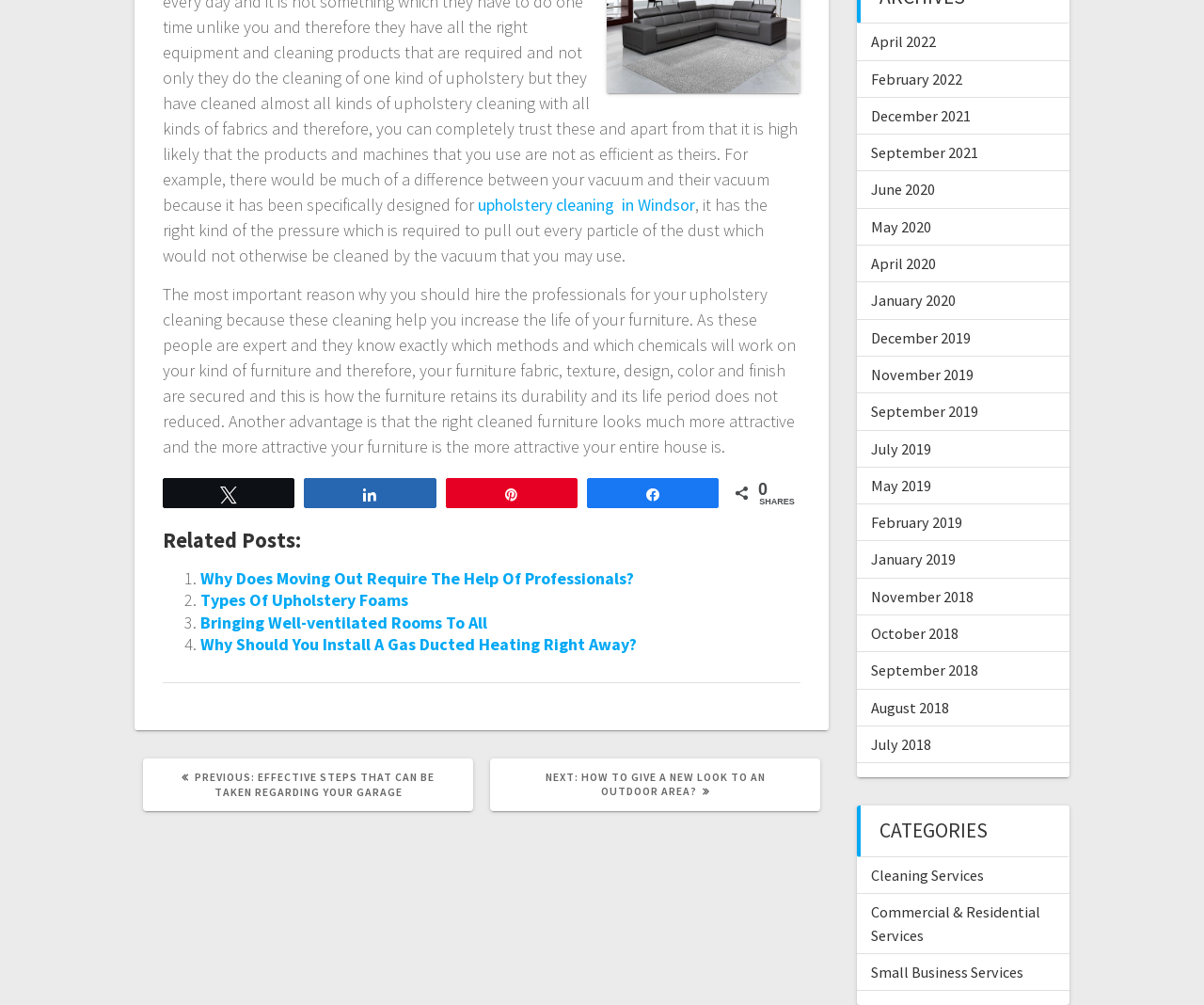What is the category of the post?
Use the image to give a comprehensive and detailed response to the question.

The webpage has a section labeled 'CATEGORIES' which lists various categories, and 'Cleaning Services' is one of them, suggesting that the post belongs to this category.